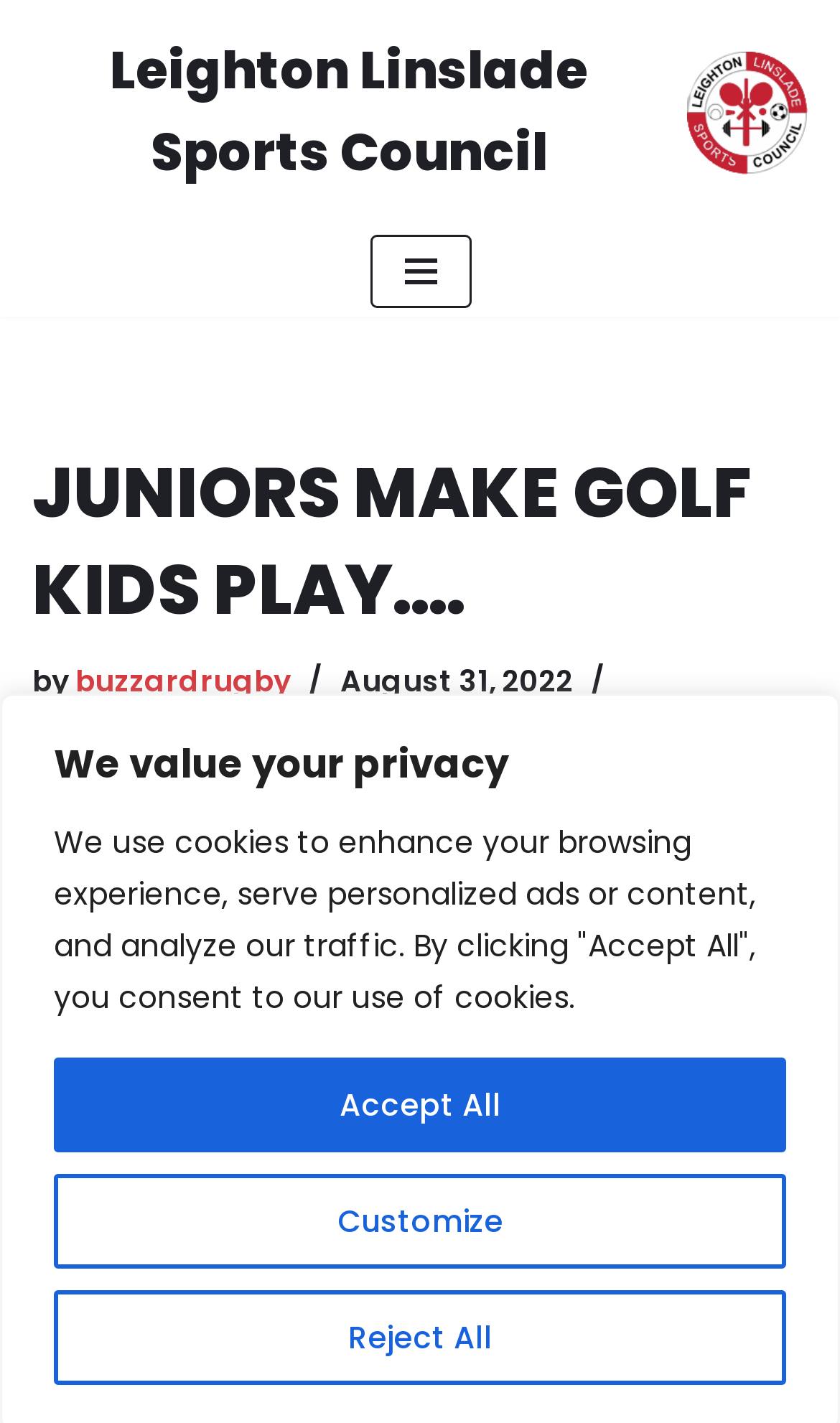Provide the bounding box coordinates of the HTML element described as: "buzzardrugby". The bounding box coordinates should be four float numbers between 0 and 1, i.e., [left, top, right, bottom].

[0.09, 0.465, 0.346, 0.494]